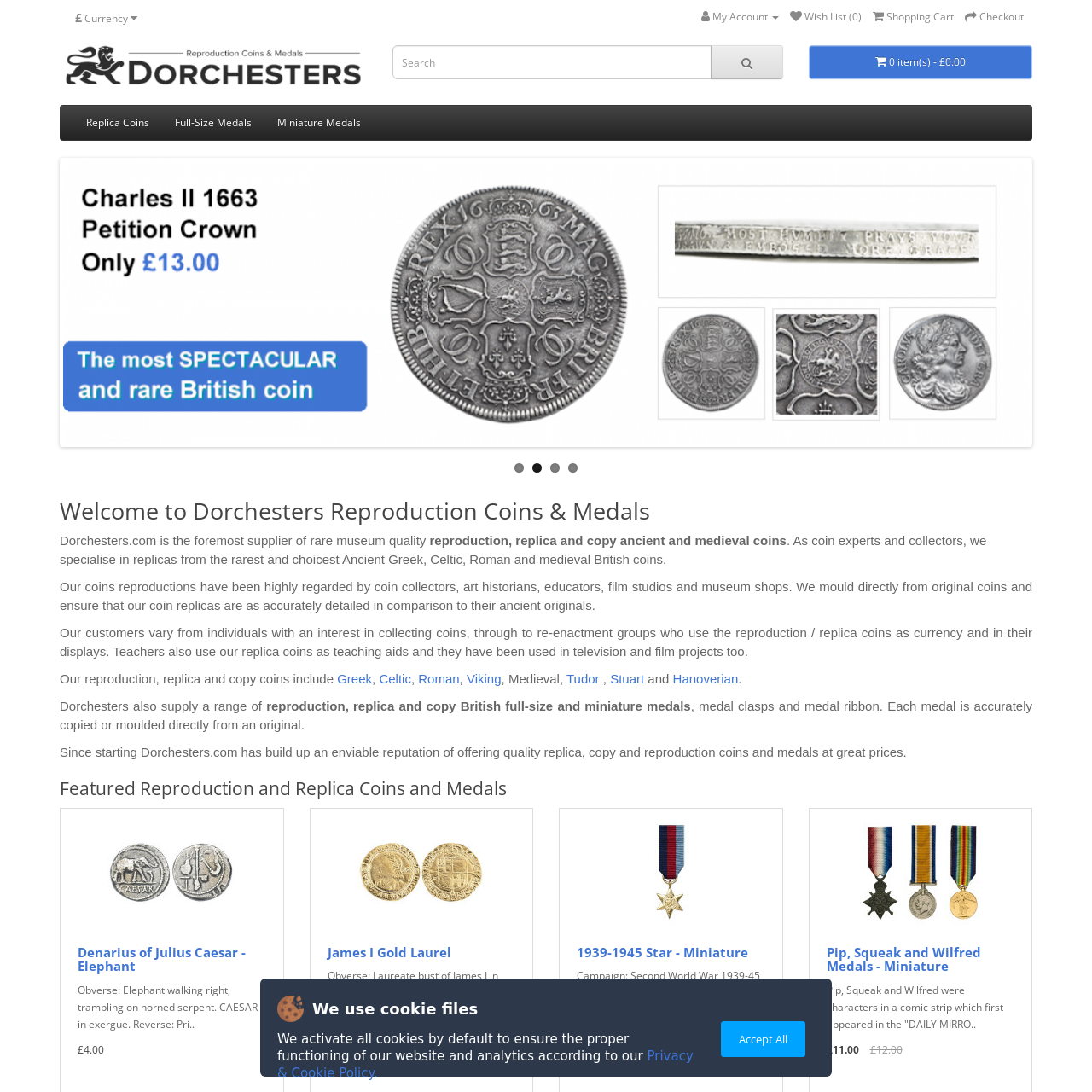Thoroughly describe the contents of the picture within the red frame.

This image represents the "Charles II Petition Crown," a reproduction coin featured on the Dorchesters website, which specializes in replica, reproduction, and copy coins and medals. The coin displays intricate details reminiscent of the historical original, highlighting its collectible value for enthusiasts and historians alike. It is part of a larger collection offered by Dorchesters, known for crafting high-quality reproductions that appeal to both individual collectors and educational uses. The website aims to provide an engaging experience for visitors interested in rare coins, with a strong emphasis on authenticity and craftsmanship in their offerings.